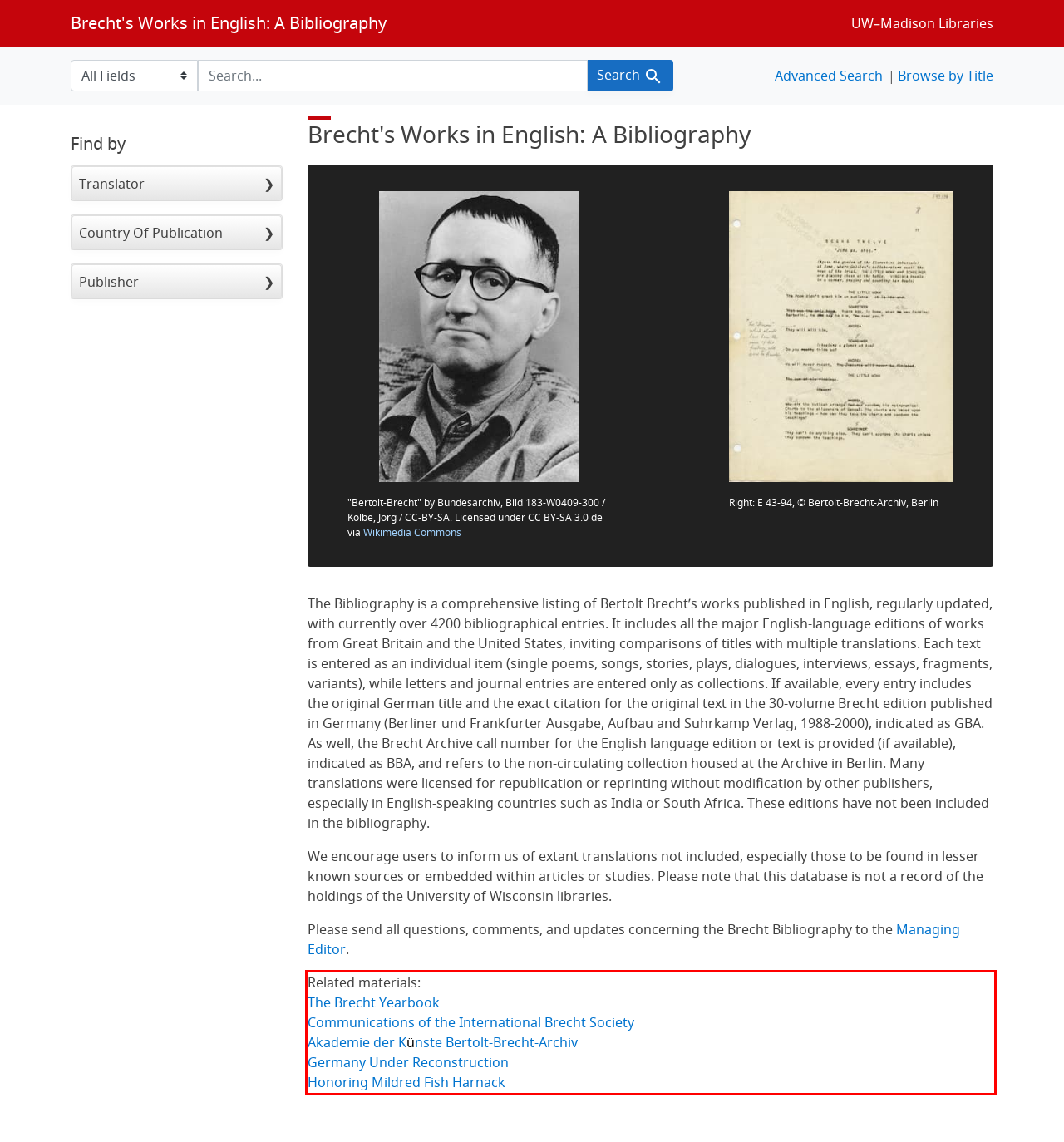Analyze the screenshot of a webpage where a red rectangle is bounding a UI element. Extract and generate the text content within this red bounding box.

Related materials: The Brecht Yearbook Communications of the International Brecht Society Akademie der Künste Bertolt-Brecht-Archiv Germany Under Reconstruction Honoring Mildred Fish Harnack